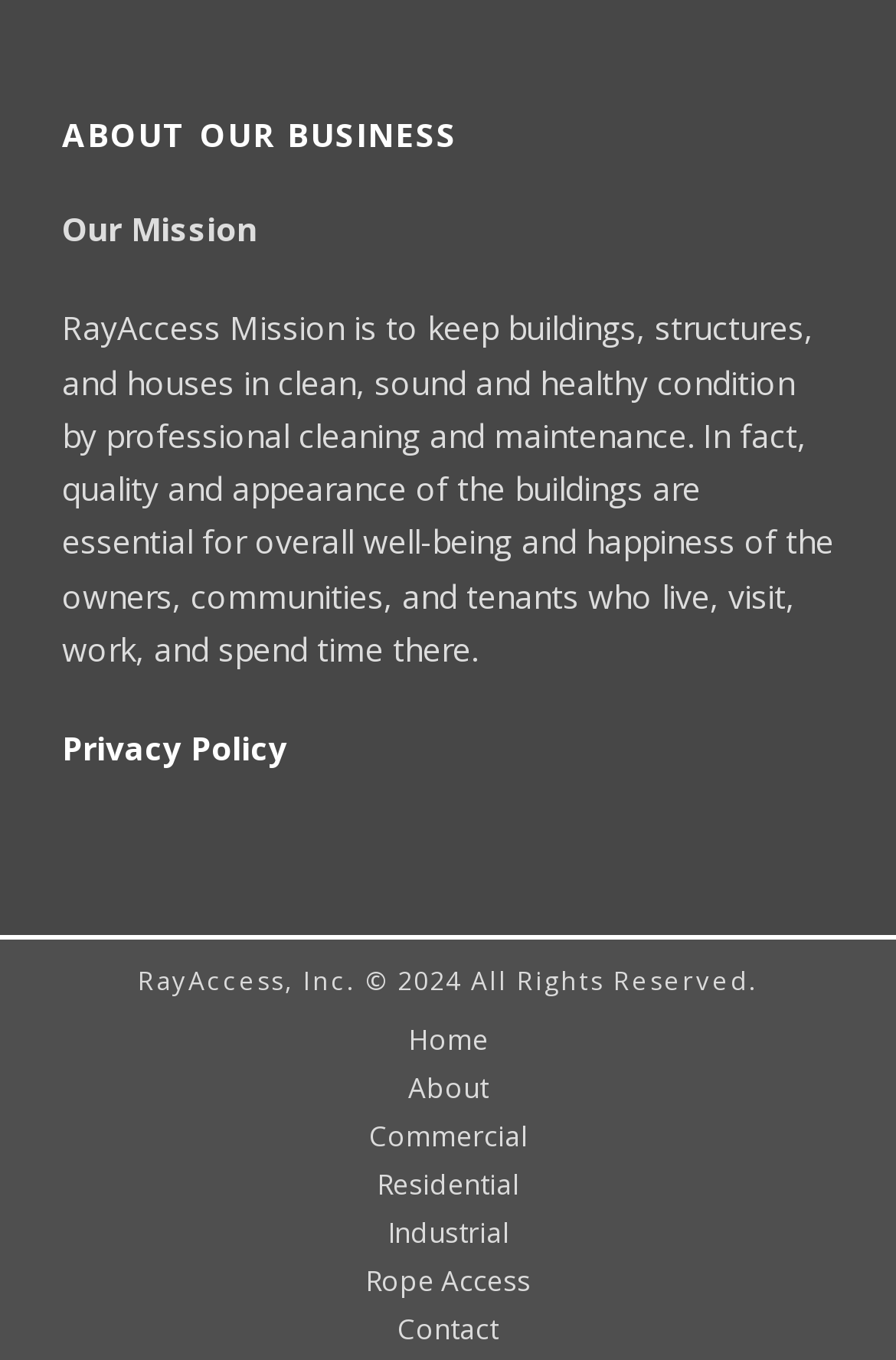What is the copyright year of RayAccess, Inc.?
Please respond to the question with a detailed and thorough explanation.

The copyright information is provided at the bottom of the webpage, which states 'RayAccess, Inc. © 2024 All Rights Reserved'.